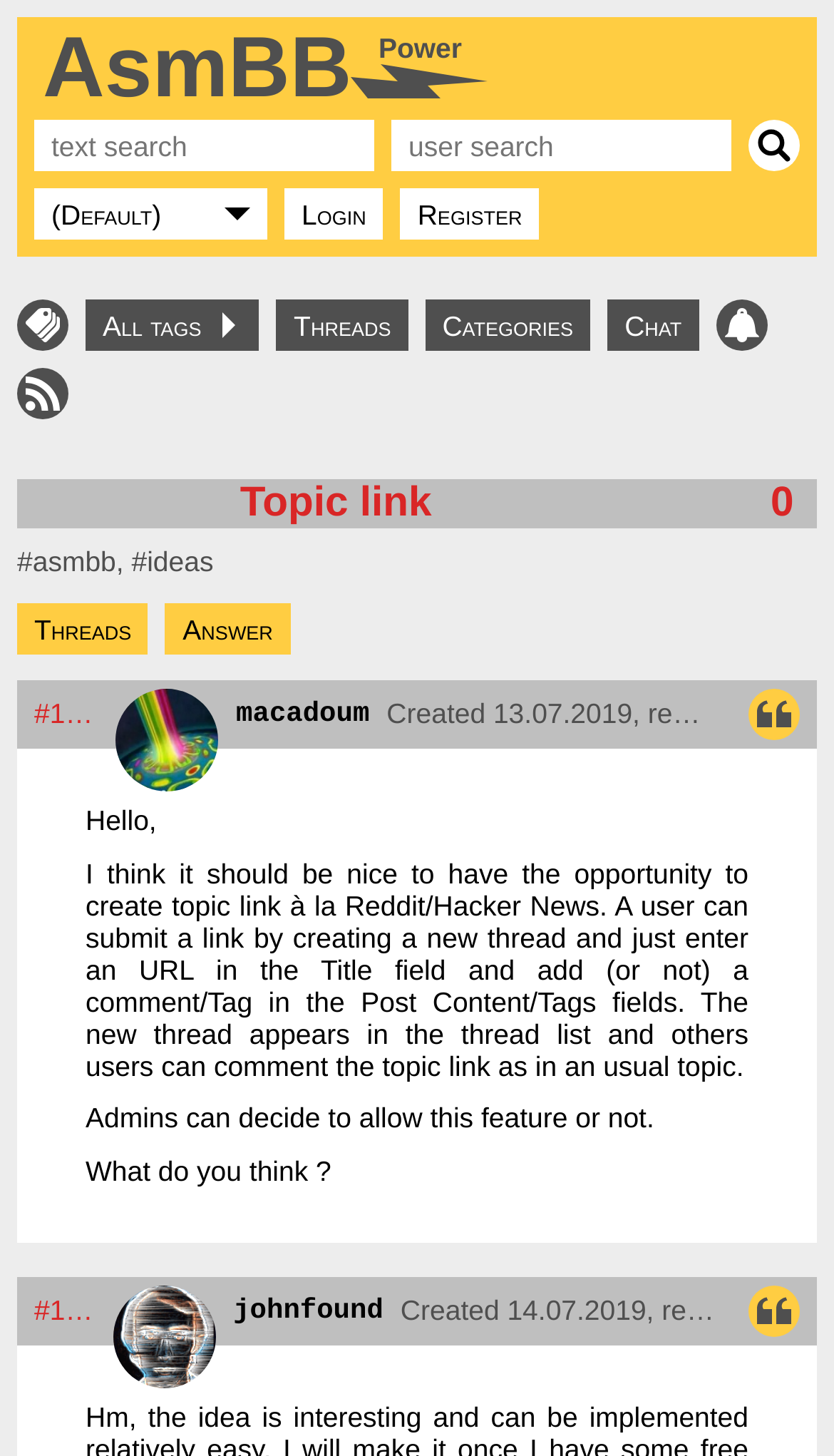How many images are there in the first post?
Please provide a comprehensive answer based on the visual information in the image.

I examined the first post on the webpage and found one image, which is a smiling face '(ツ)'.